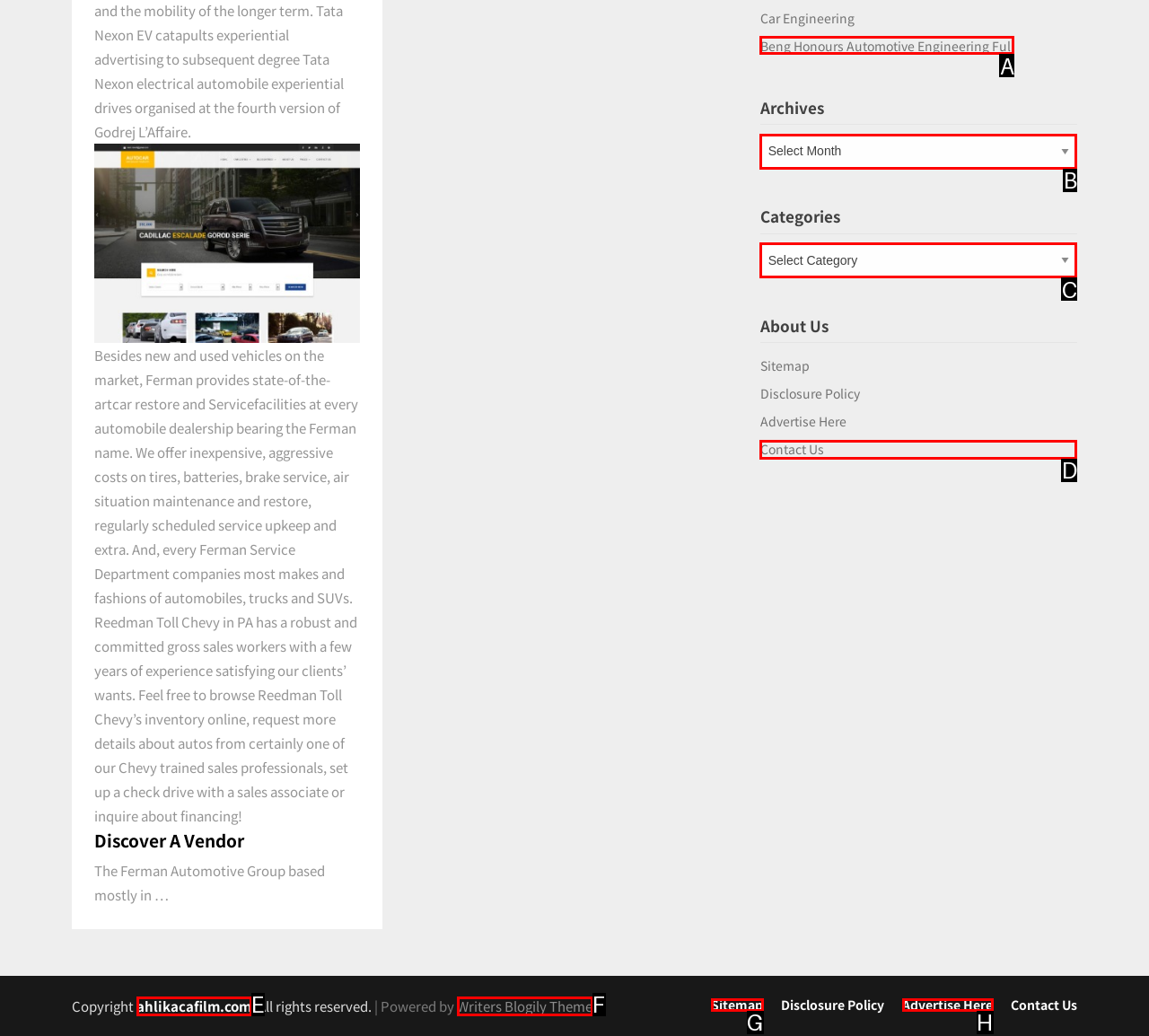Match the HTML element to the given description: Sitemap
Indicate the option by its letter.

G